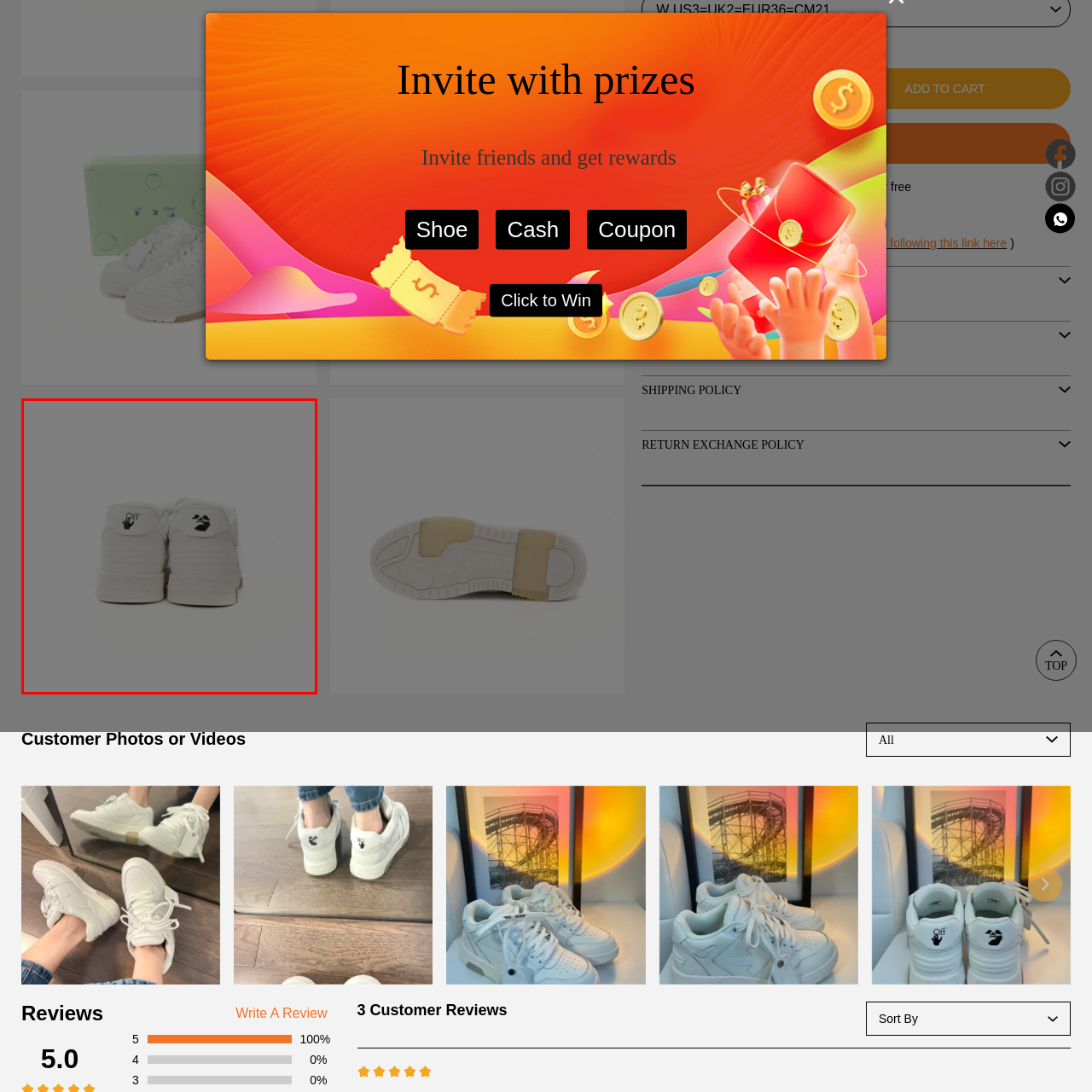Pay attention to the image highlighted by the red border, What is the name of the collection? Please give a one-word or short phrase answer.

OFF-WHITE